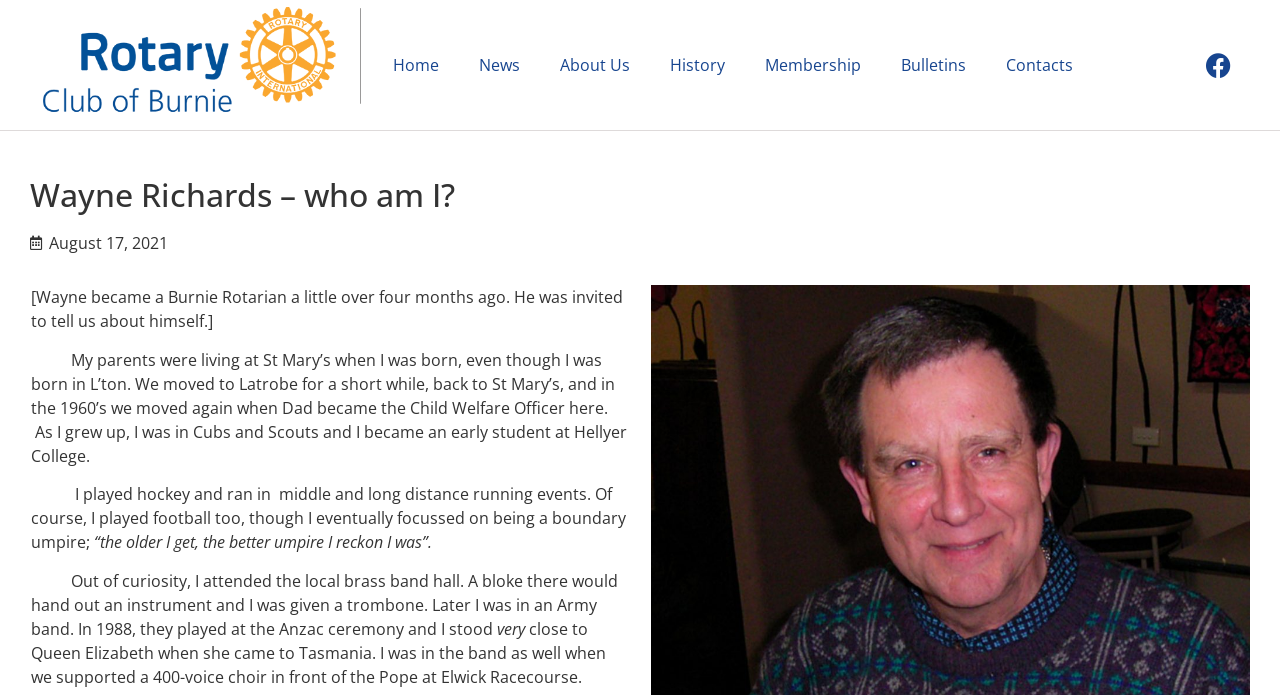Respond concisely with one word or phrase to the following query:
Who did Wayne stand close to in 1988?

Queen Elizabeth